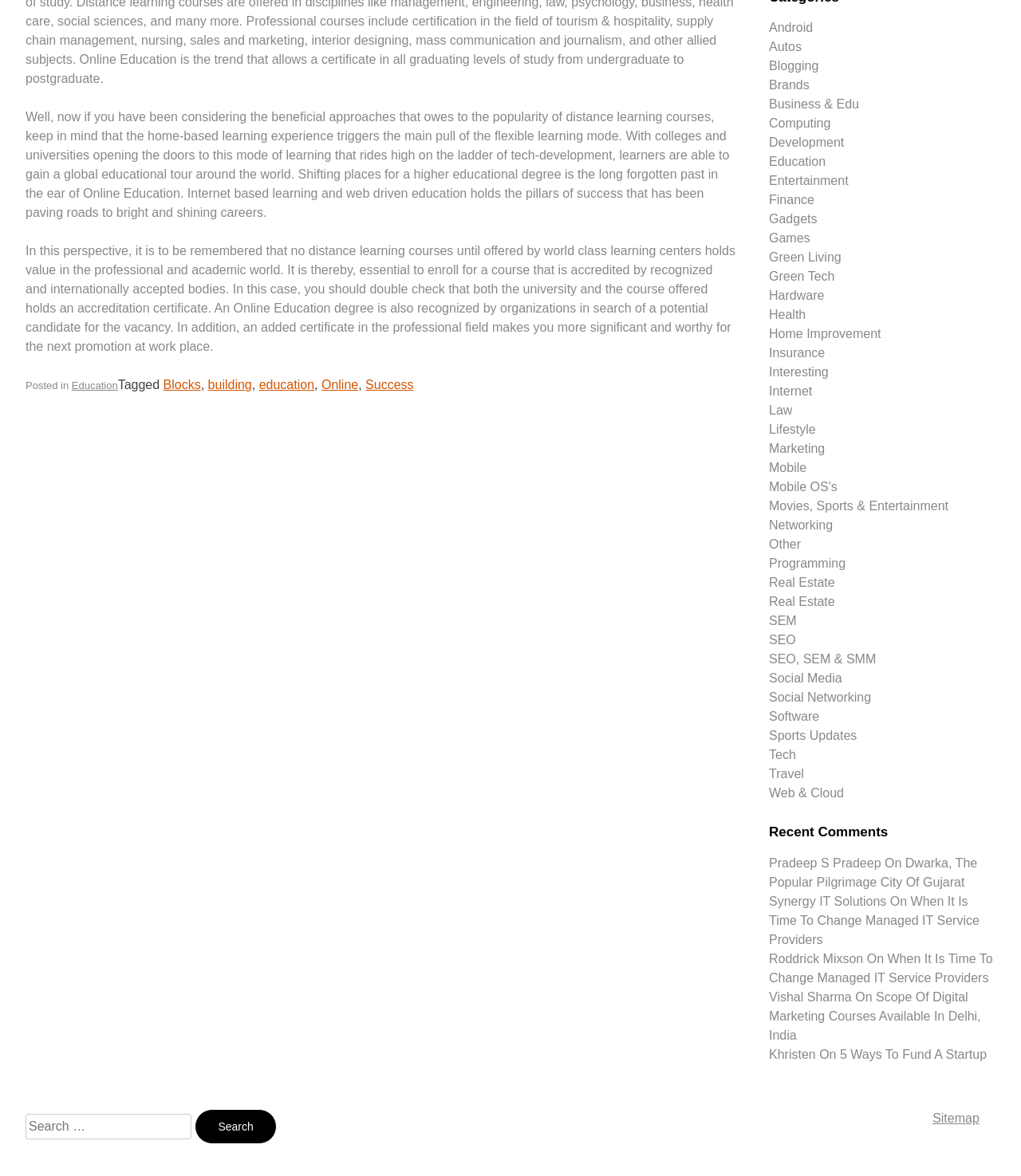Refer to the element description SEO, SEM & SMM and identify the corresponding bounding box in the screenshot. Format the coordinates as (top-left x, top-left y, bottom-right x, bottom-right y) with values in the range of 0 to 1.

[0.753, 0.555, 0.858, 0.566]